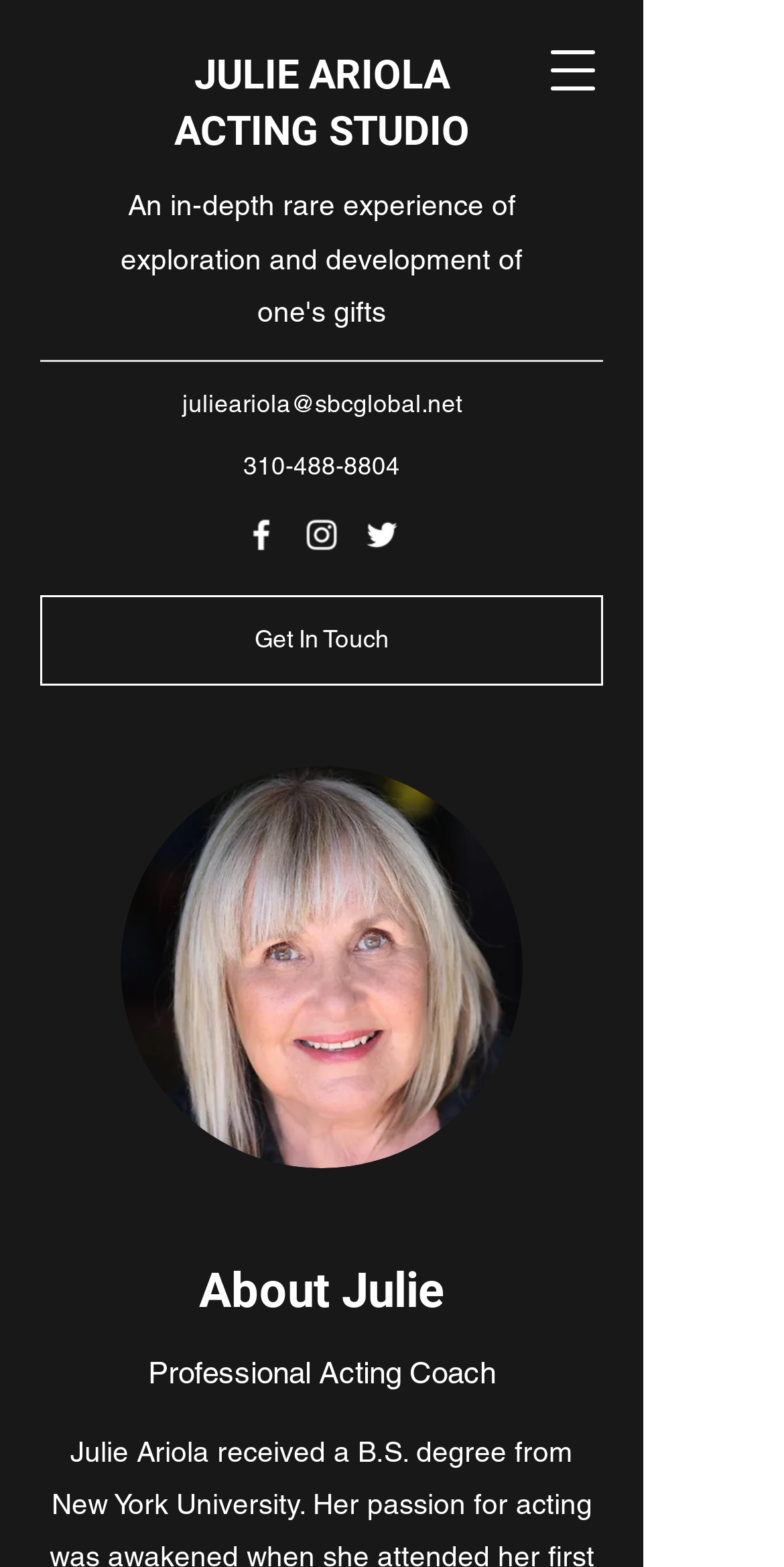Please determine the bounding box coordinates of the element's region to click for the following instruction: "Send an email to Julie".

[0.232, 0.249, 0.588, 0.267]